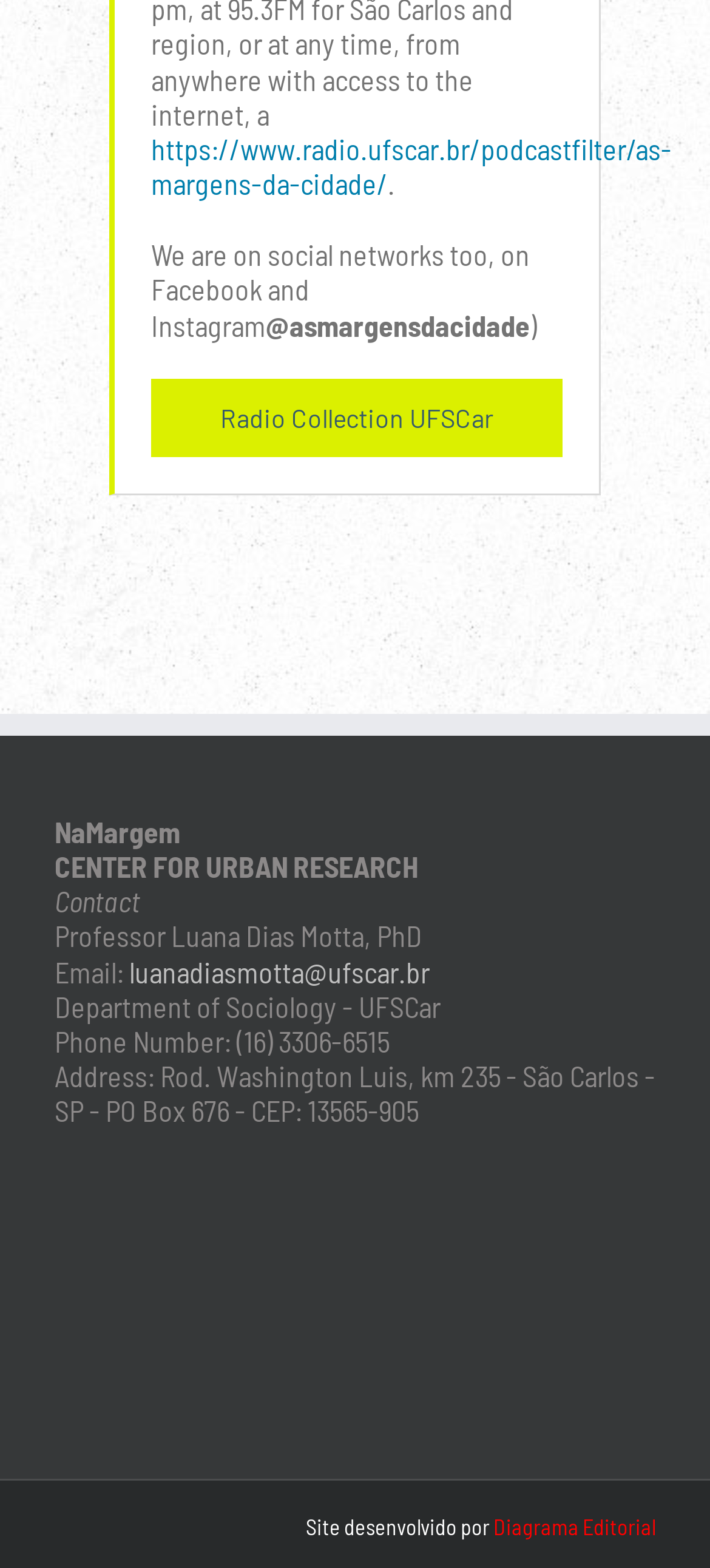Identify the bounding box of the UI element that matches this description: "luanadiasmotta@ufscar.br".

[0.182, 0.608, 0.605, 0.63]